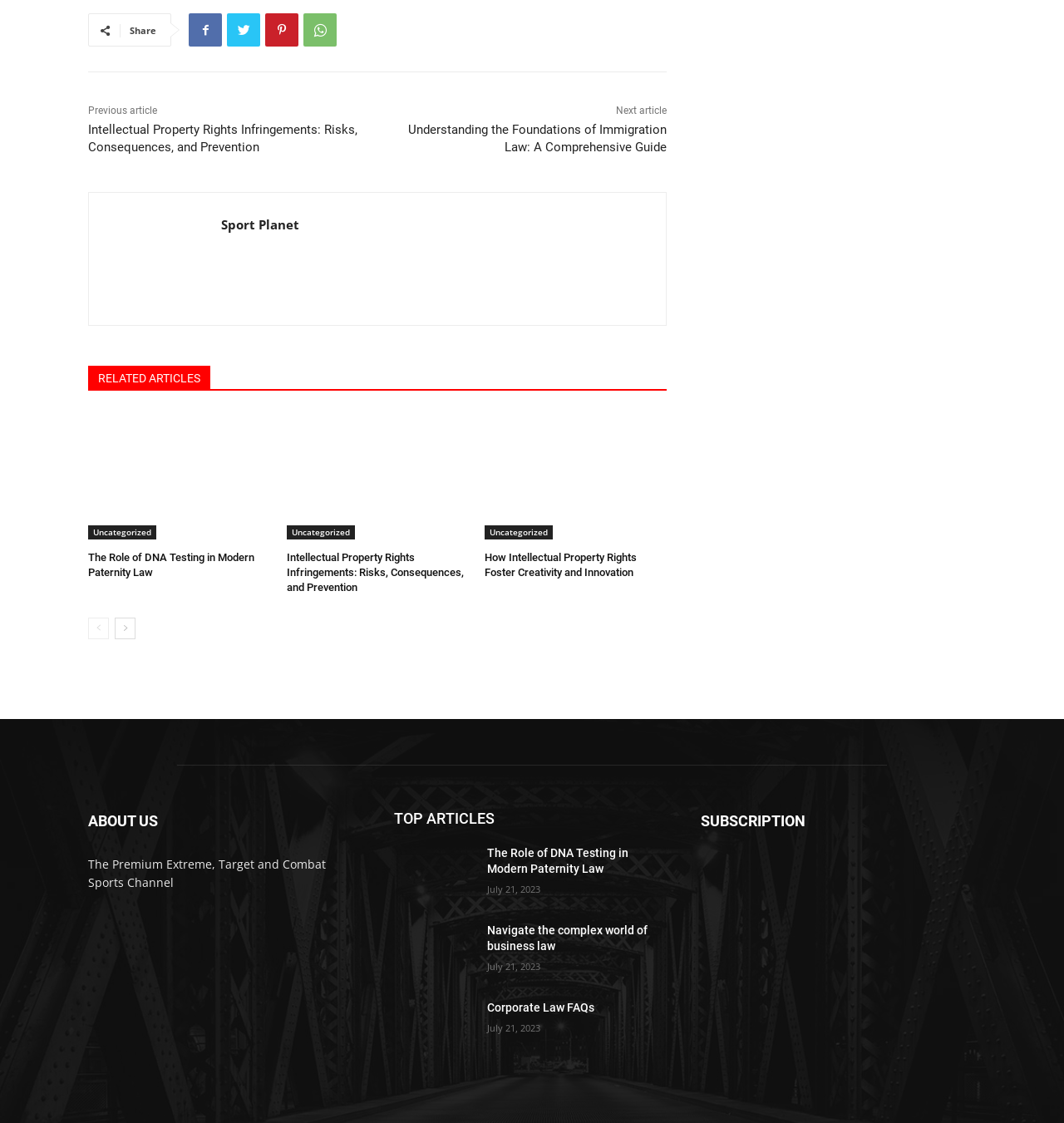By analyzing the image, answer the following question with a detailed response: How many related articles are shown on the webpage?

I counted the number of related article links under the 'RELATED ARTICLES' heading, and there are three of them.